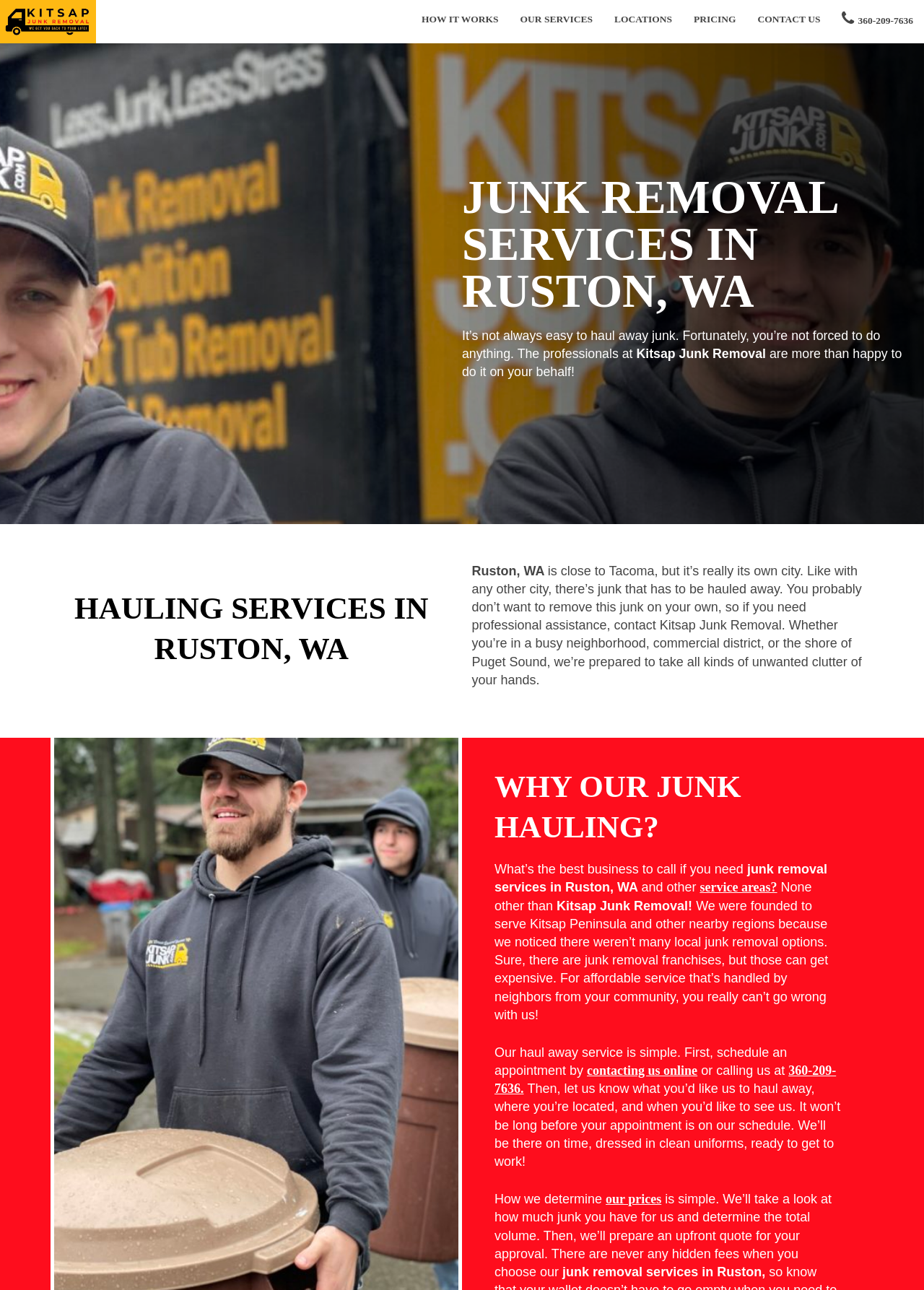Locate and provide the bounding box coordinates for the HTML element that matches this description: "How It Works".

[0.456, 0.01, 0.54, 0.02]